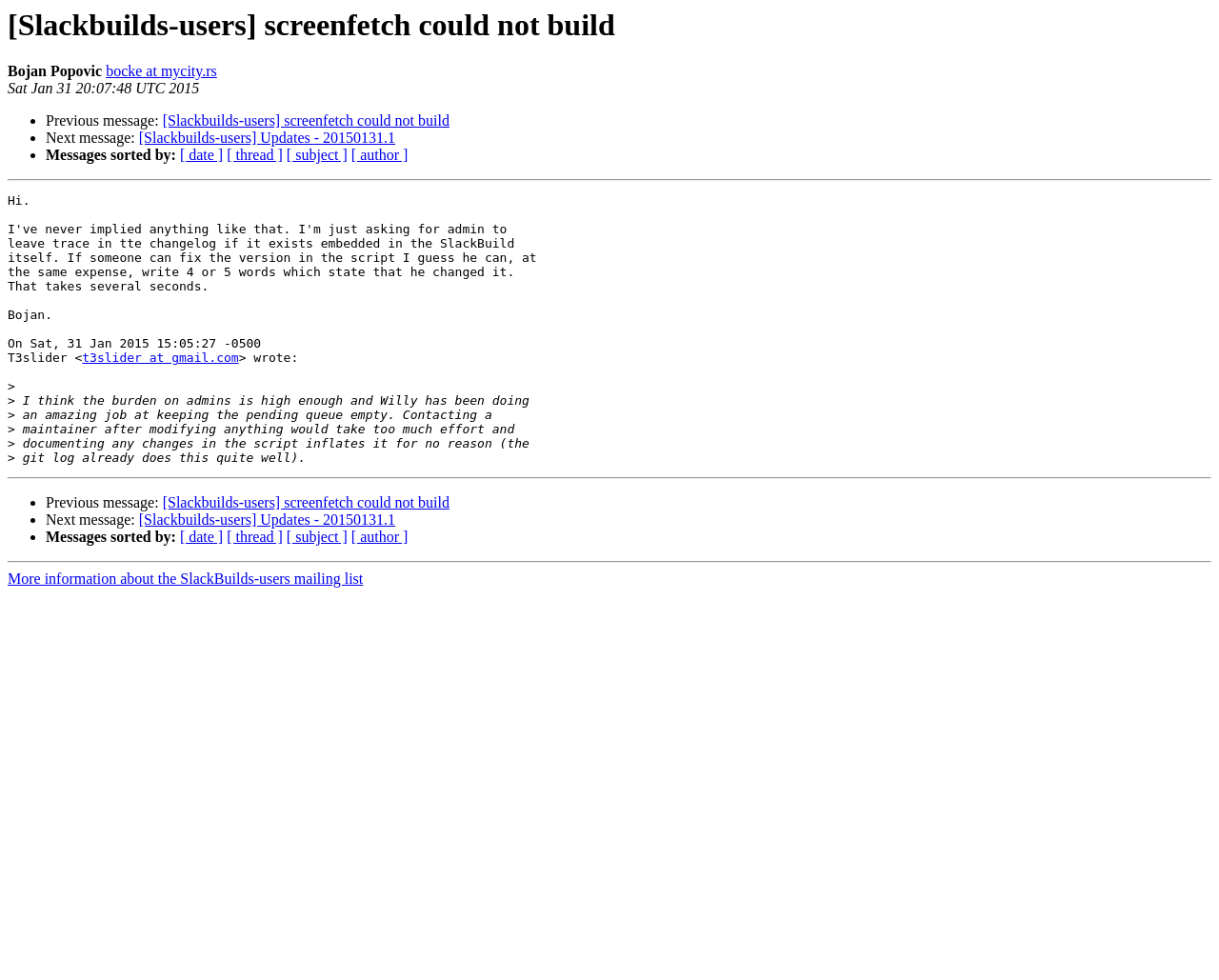Please locate the bounding box coordinates of the region I need to click to follow this instruction: "Contact the author".

[0.067, 0.358, 0.196, 0.373]